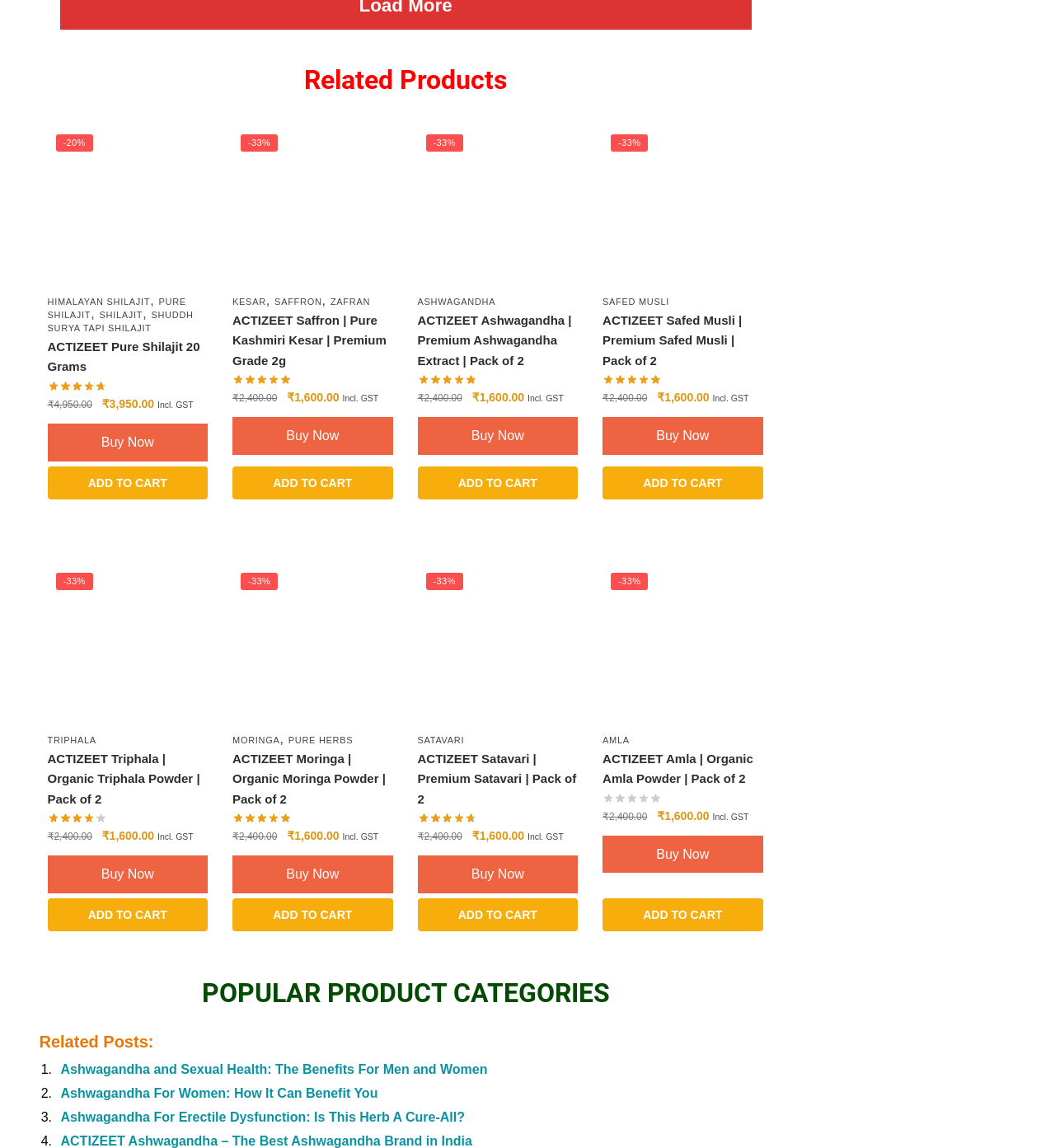Determine the bounding box for the UI element as described: "Kesar". The coordinates should be represented as four float numbers between 0 and 1, formatted as [left, top, right, bottom].

[0.22, 0.255, 0.252, 0.264]